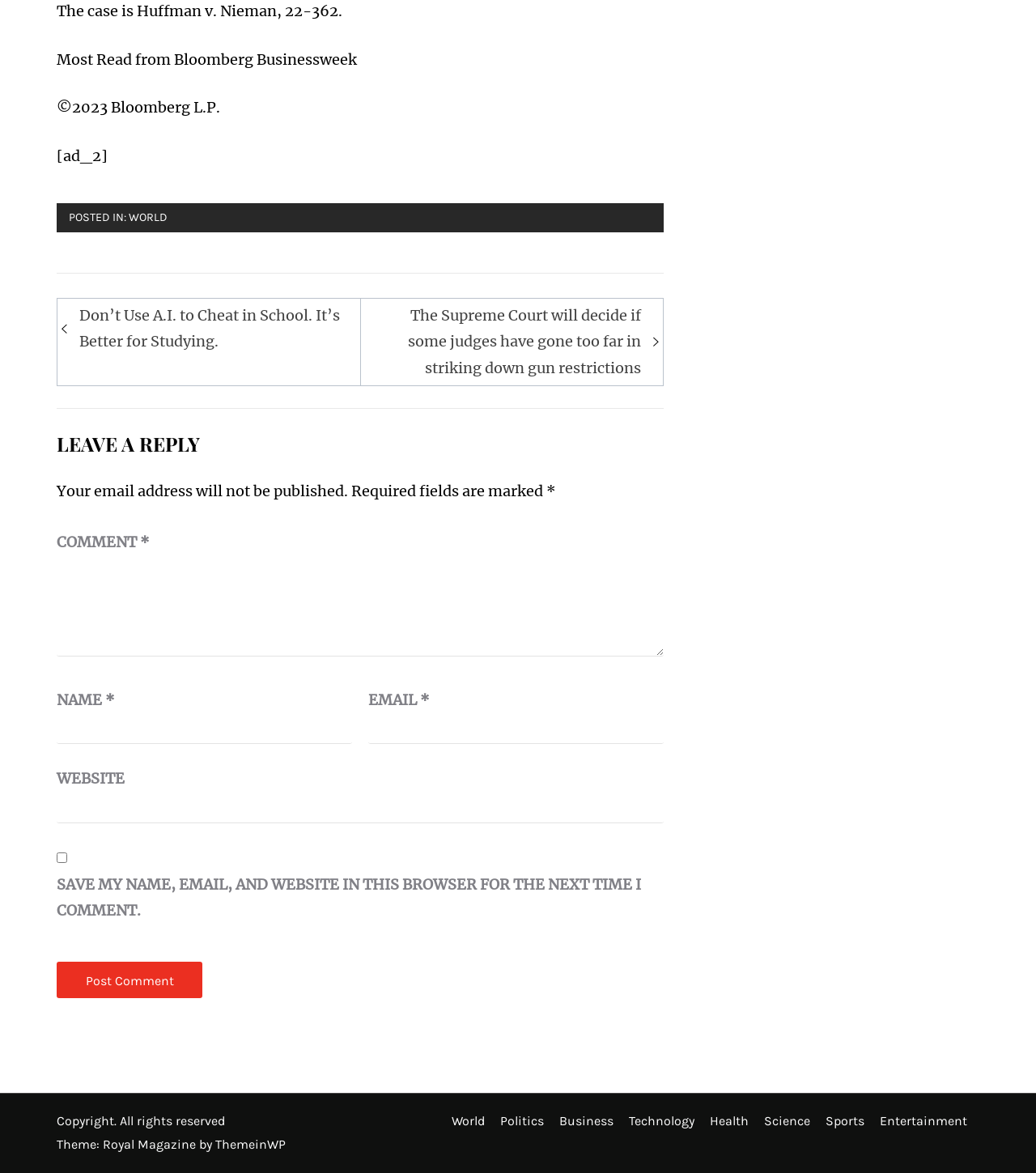Please respond to the question using a single word or phrase:
What is the name of the court case mentioned?

Huffman v. Nieman